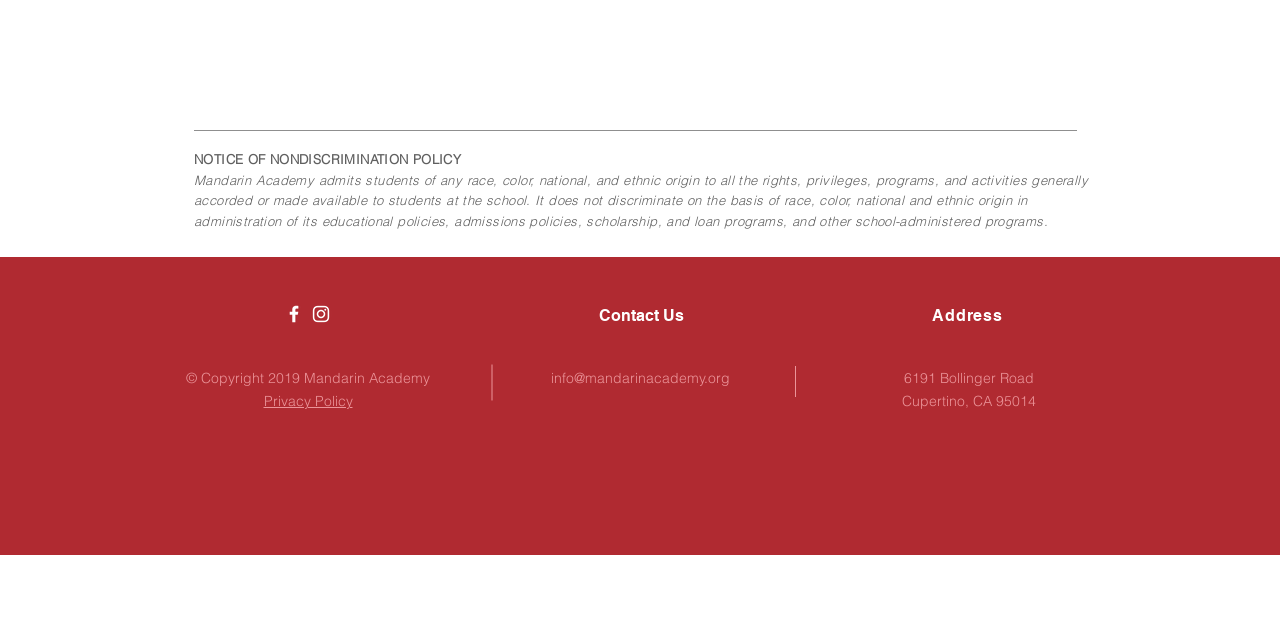Extract the bounding box coordinates of the UI element described: "info@mandarinacademy.org". Provide the coordinates in the format [left, top, right, bottom] with values ranging from 0 to 1.

[0.43, 0.577, 0.57, 0.605]